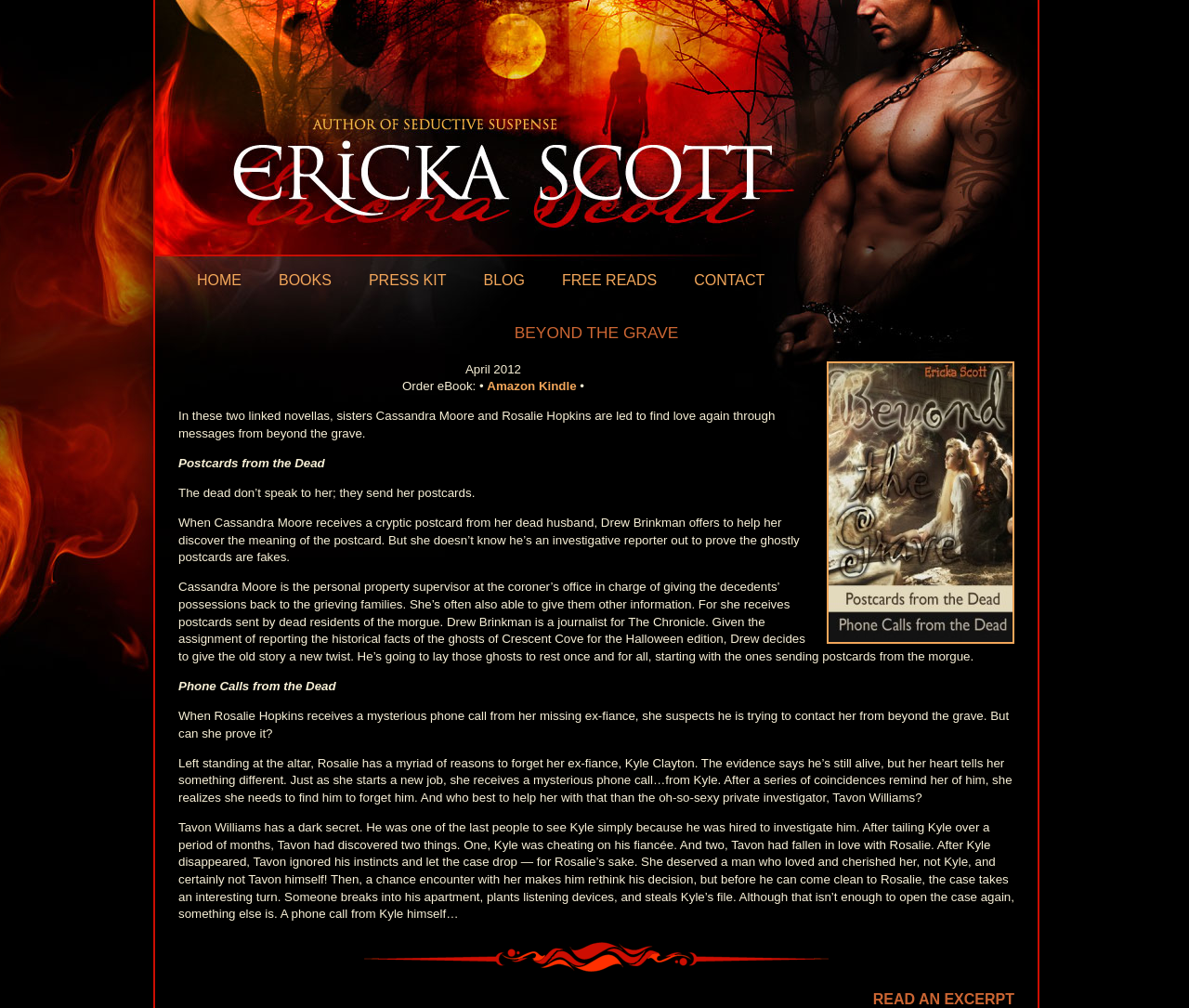Extract the bounding box coordinates for the HTML element that matches this description: "Blog". The coordinates should be four float numbers between 0 and 1, i.e., [left, top, right, bottom].

[0.407, 0.27, 0.441, 0.287]